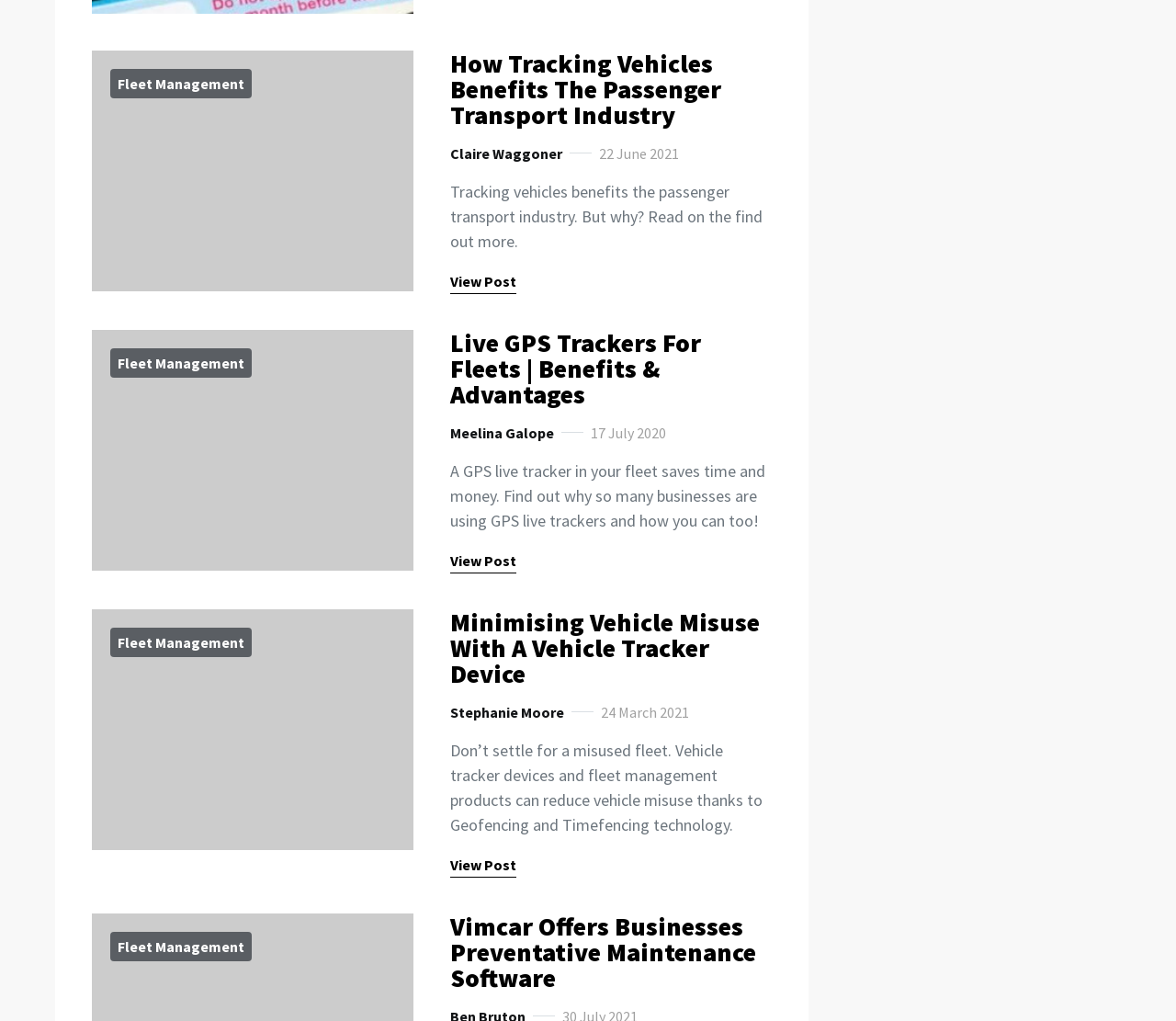Predict the bounding box coordinates of the area that should be clicked to accomplish the following instruction: "Click the '← How Emerging Technologies Can Transform Law Enforcement and Public Safety' link". The bounding box coordinates should consist of four float numbers between 0 and 1, i.e., [left, top, right, bottom].

None